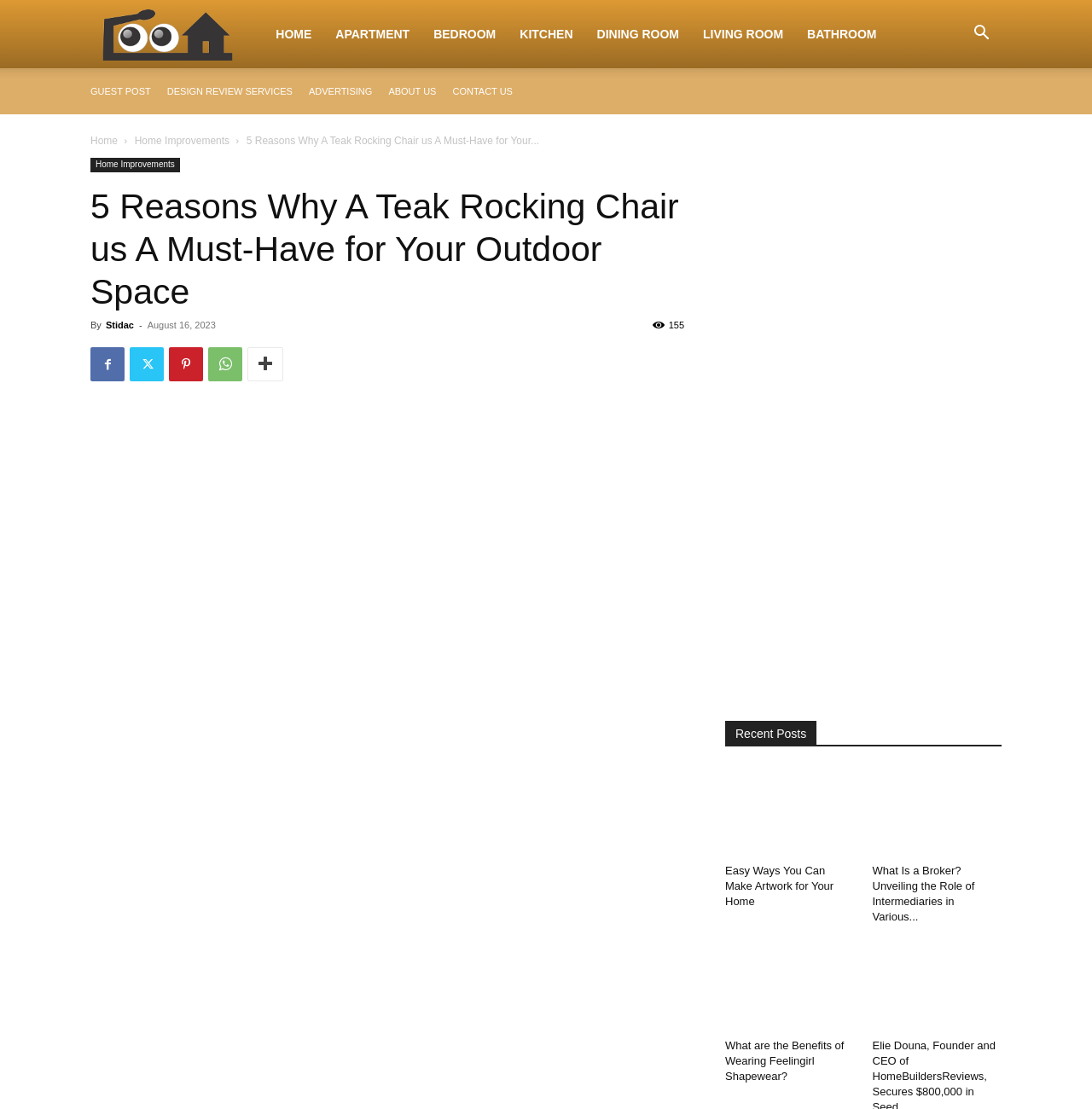Carefully examine the image and provide an in-depth answer to the question: What is the author of the main article?

The author of the main article is Stidac, as indicated by the text 'By Stidac' below the main heading.